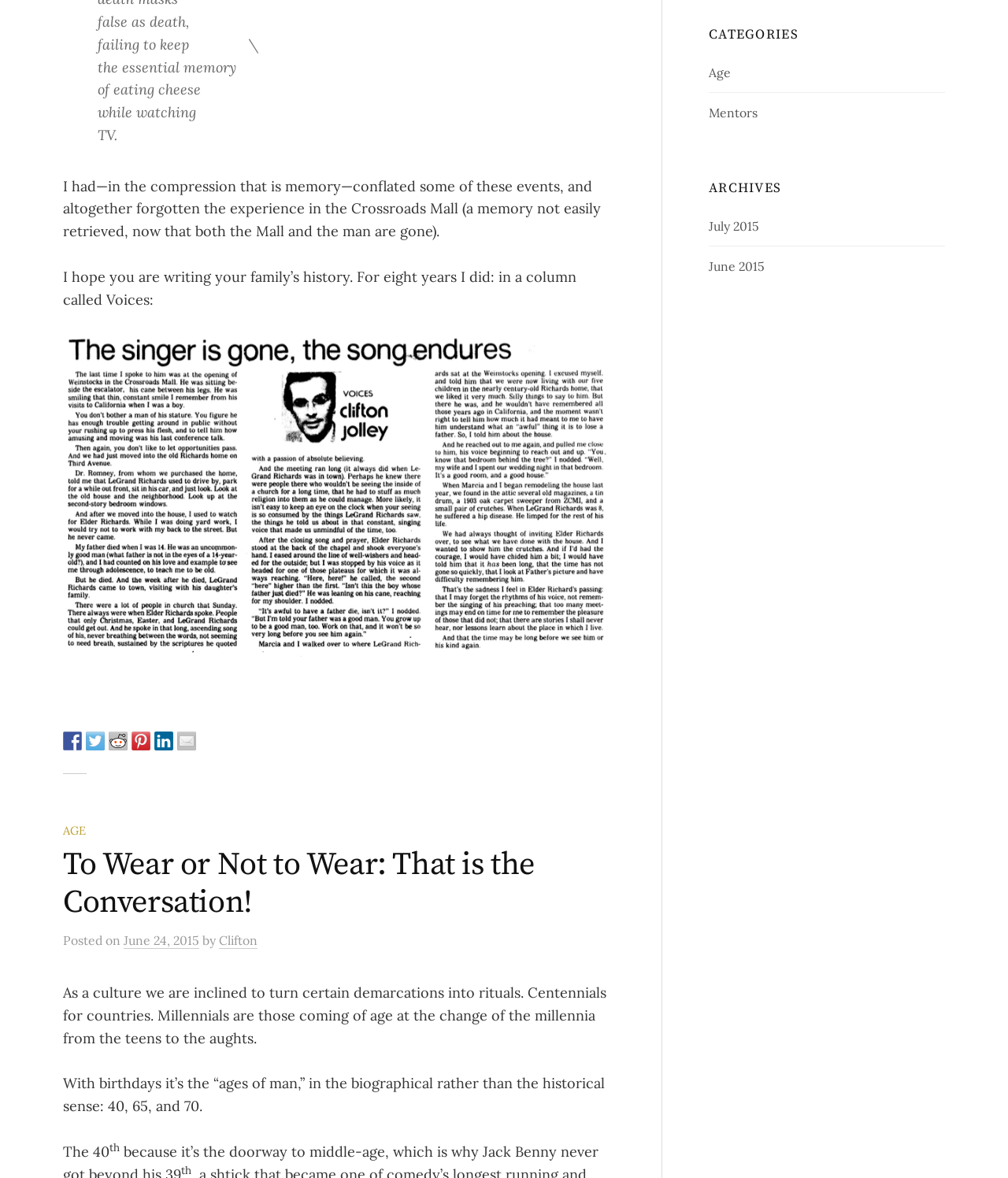Please identify the bounding box coordinates of the element I need to click to follow this instruction: "Read the article about wearing or not wearing".

[0.062, 0.718, 0.609, 0.782]